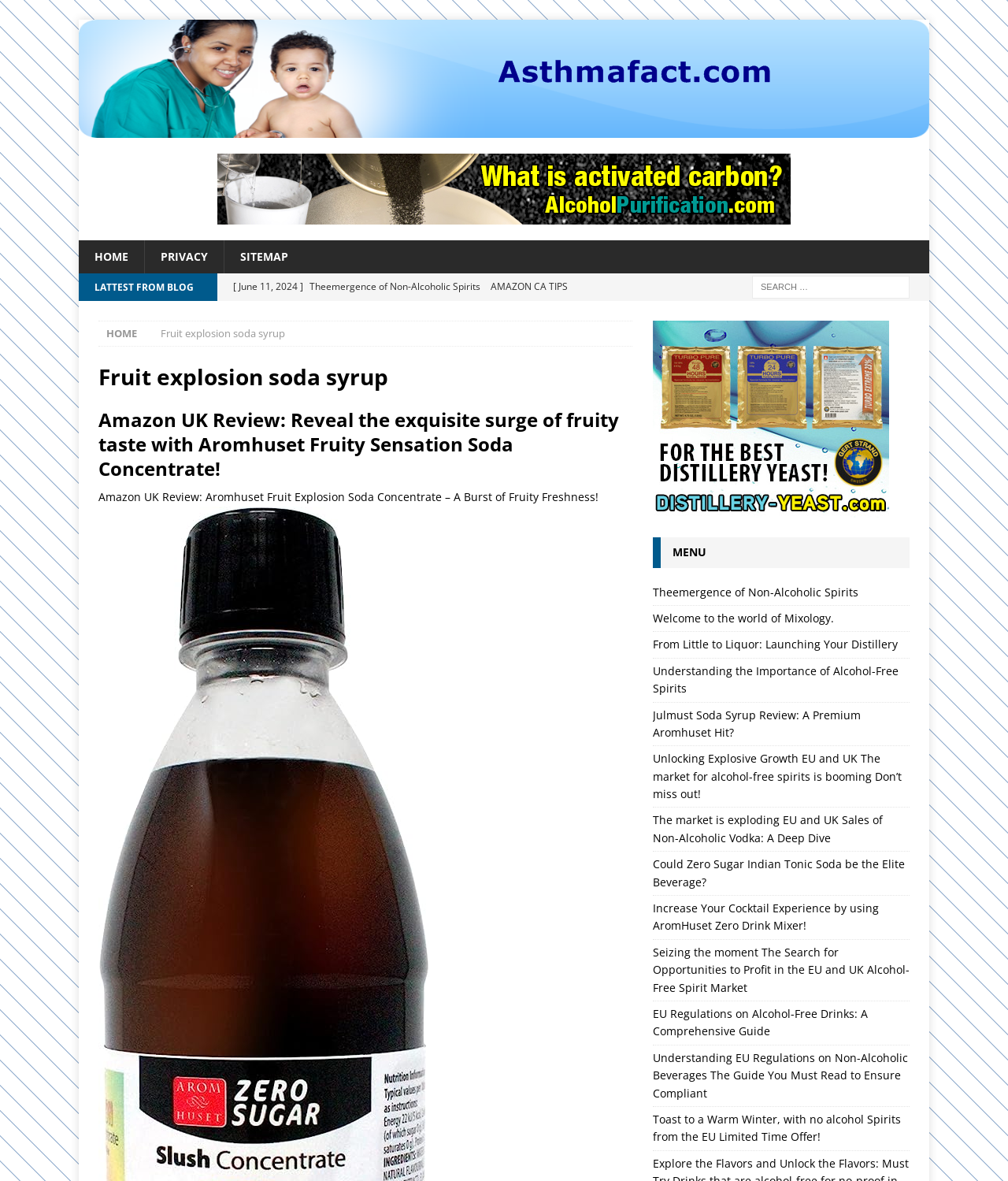Please reply to the following question with a single word or a short phrase:
How many links are there in the 'MENU' section?

11